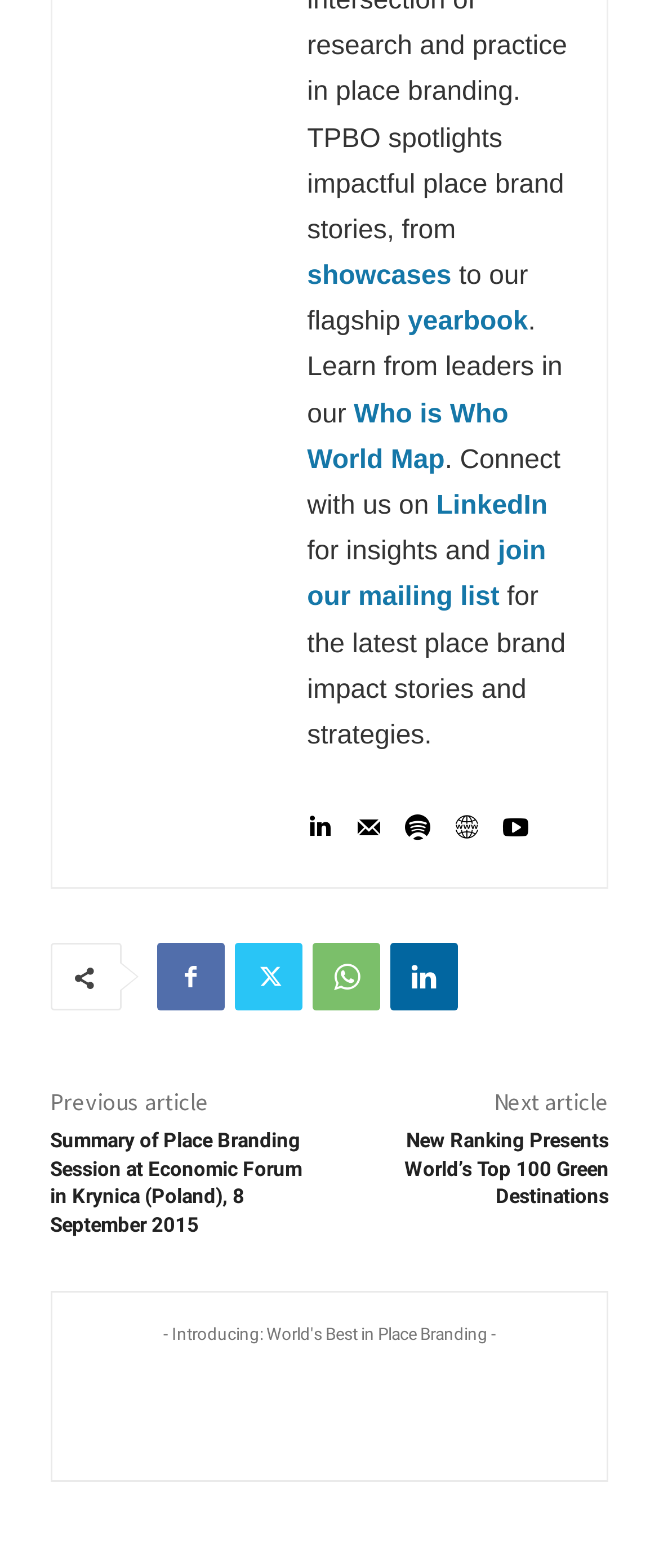Please determine the bounding box coordinates of the element to click in order to execute the following instruction: "Go to 'TOP - Solar Panels Skellingthorpe'". The coordinates should be four float numbers between 0 and 1, specified as [left, top, right, bottom].

None